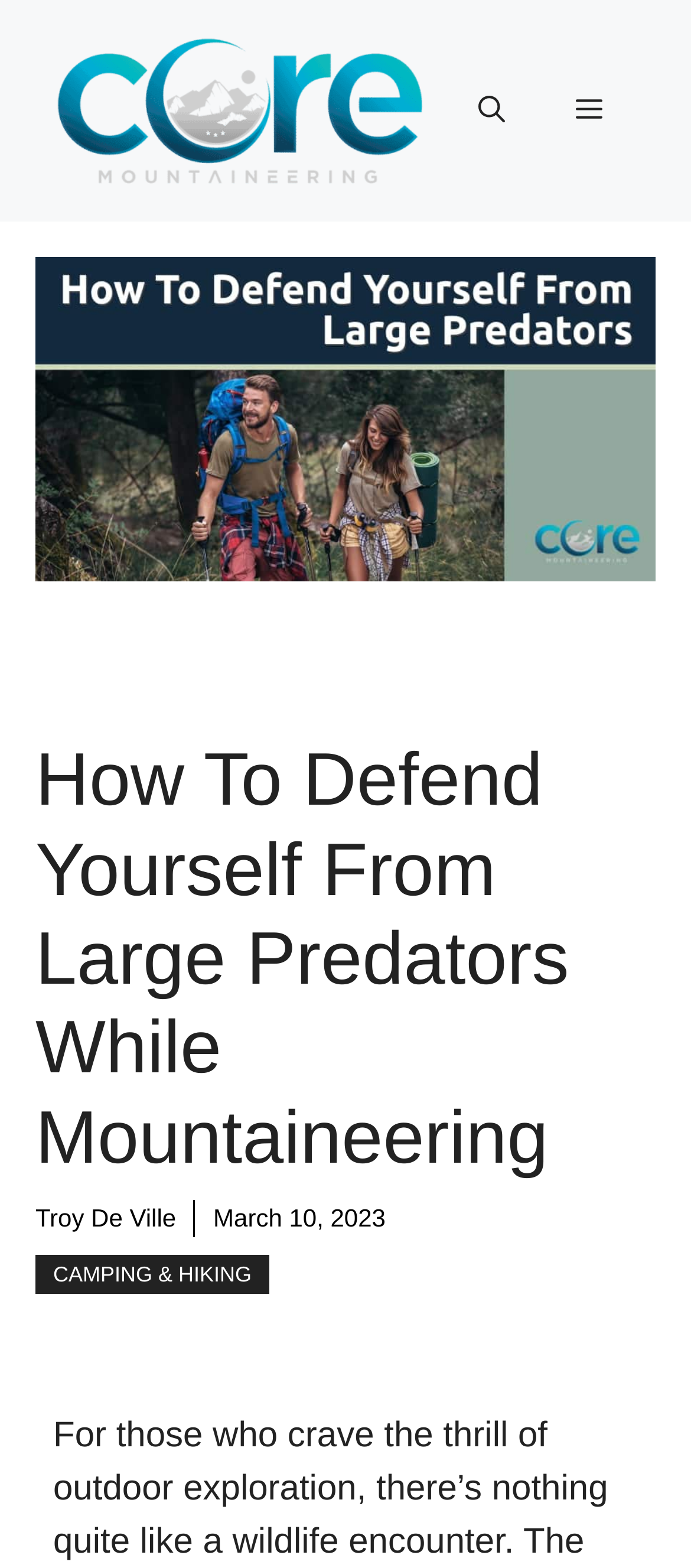Given the element description "aria-label="Open search"", identify the bounding box of the corresponding UI element.

[0.641, 0.037, 0.782, 0.105]